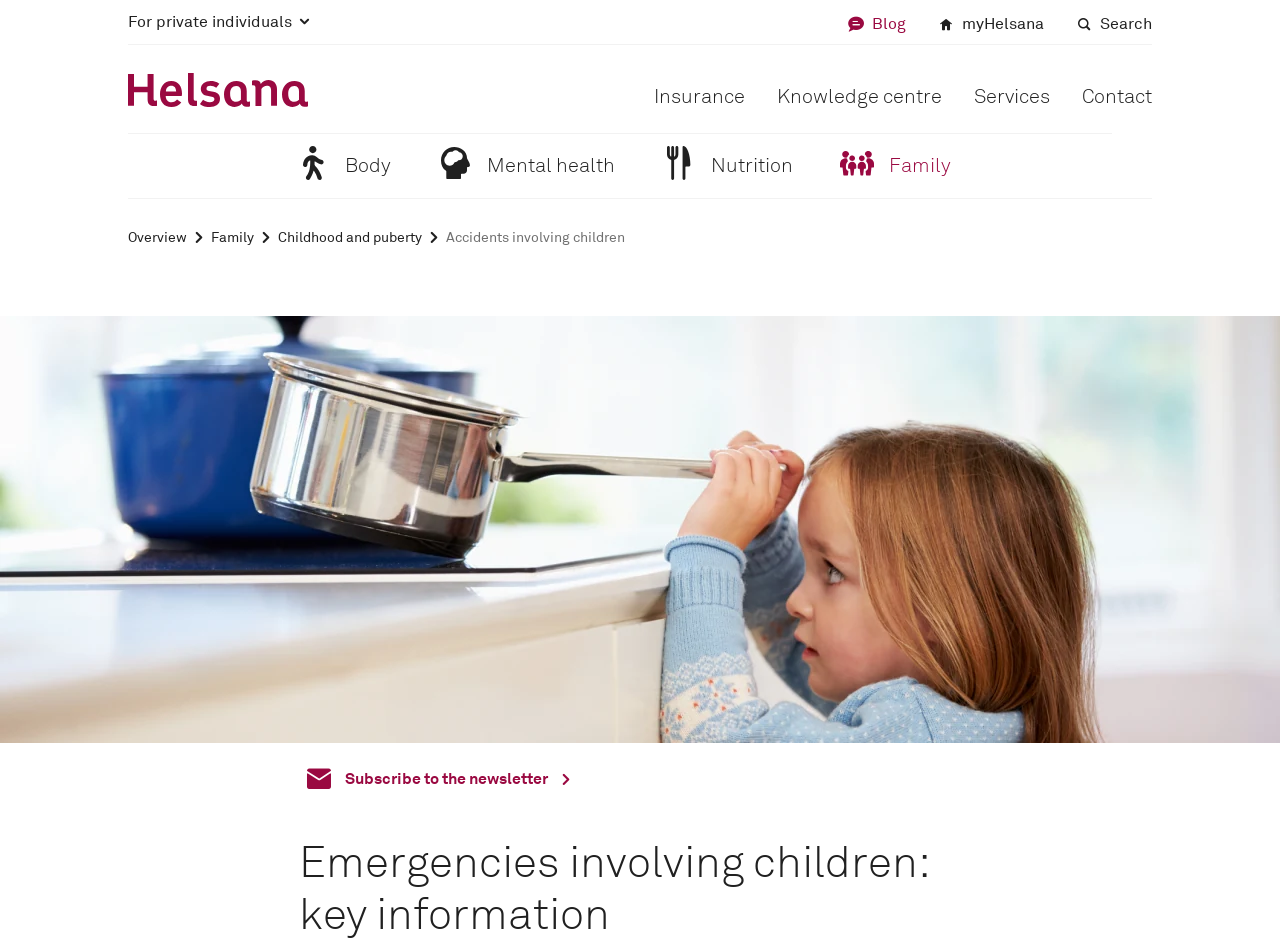What are the categories of health topics?
Based on the screenshot, answer the question with a single word or phrase.

Body, Mind, Nutrition, Family